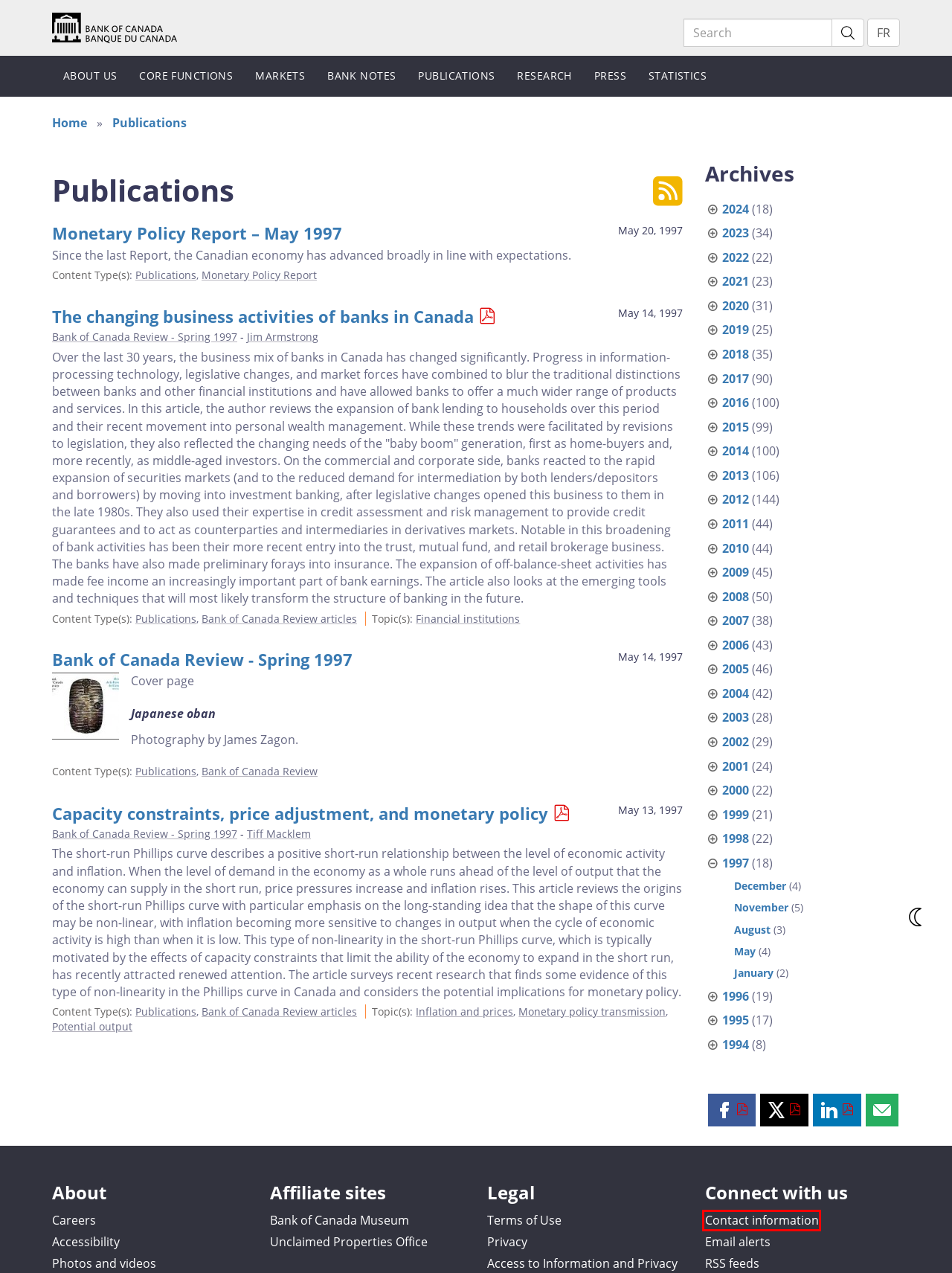You have been given a screenshot of a webpage with a red bounding box around a UI element. Select the most appropriate webpage description for the new webpage that appears after clicking the element within the red bounding box. The choices are:
A. Bank of Canada
B. Tiff Macklem - Bank of Canada
C. Contact us - Bank of Canada
D. Careers - Bank of Canada
E. Markets - Bank of Canada
F. Photos and videos - Bank of Canada
G. Email alerts - Bank of Canada
H. BOC Unclaimed Property

C